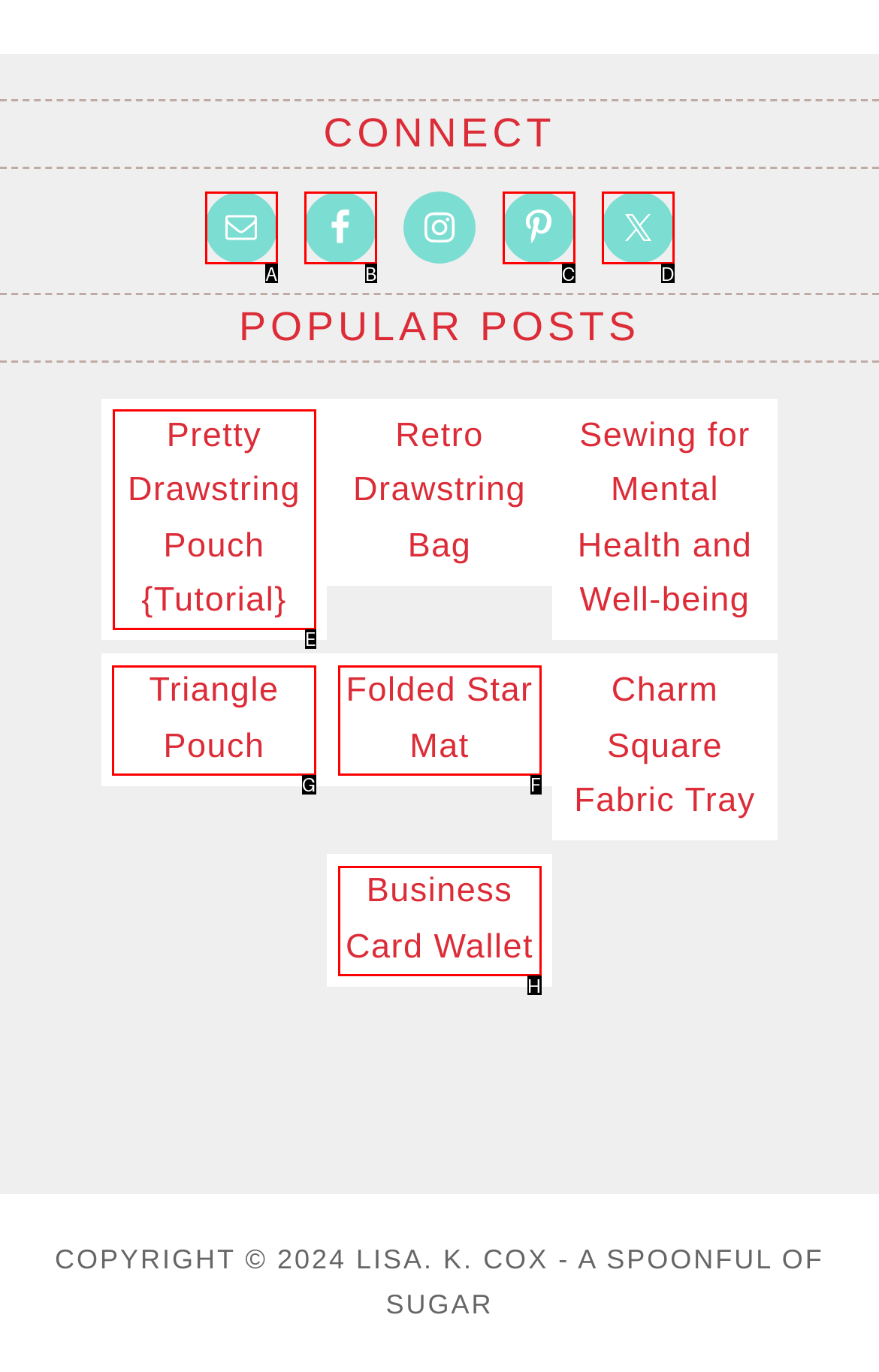For the task: Explore Triangle Pouch, specify the letter of the option that should be clicked. Answer with the letter only.

G